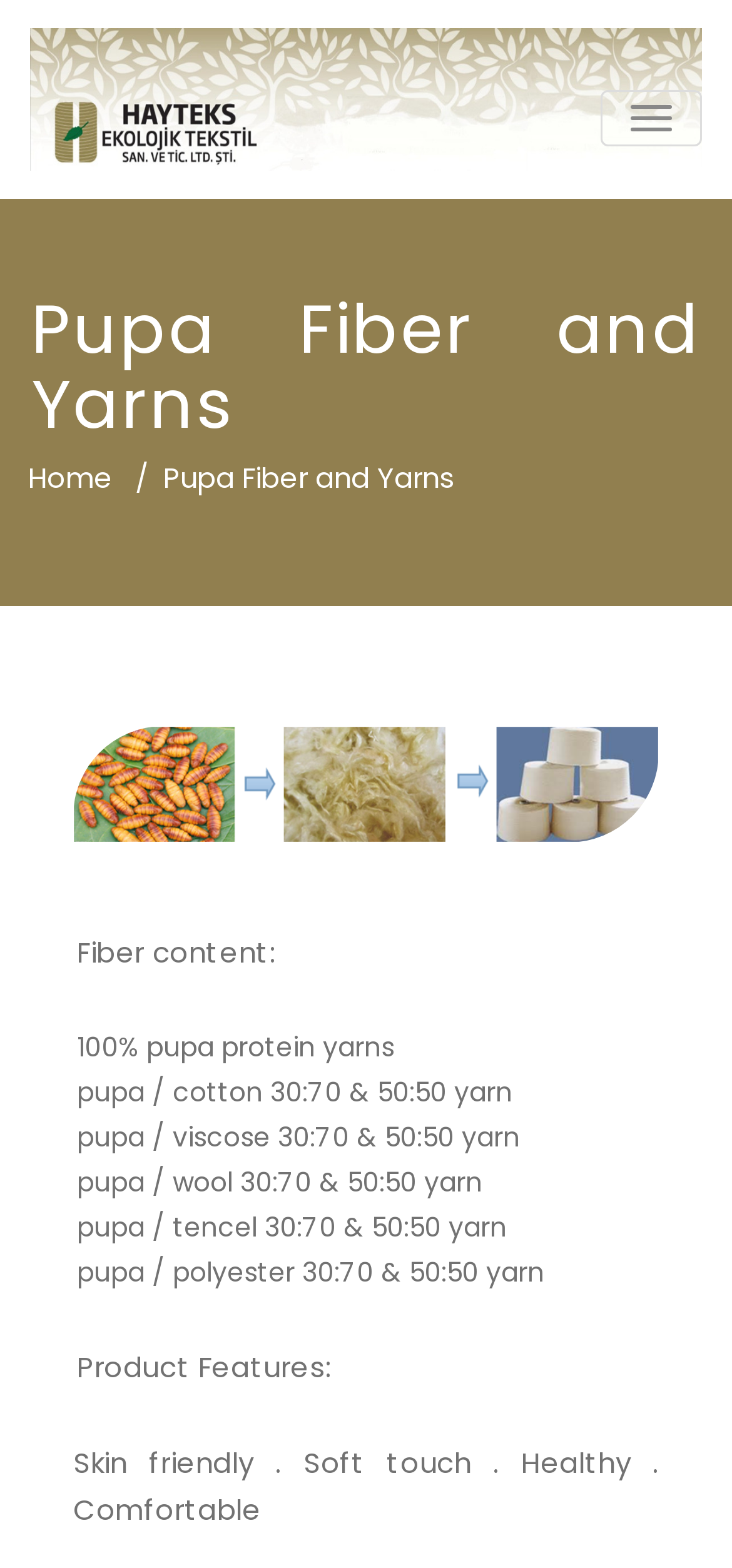Summarize the webpage with a detailed and informative caption.

The webpage is about Pupa Fiber and Yarns, a product from Hayteks Ekolojik Tekstil. At the top, there is a heading with the company name "Hayteks Ekolojik Tekstil" which is also a link. Next to it, on the right side, there is a button labeled "MENÜYÜ AÇ/KAPA" (meaning "Open/Close Menu" in Turkish).

Below the company name, there is a larger heading that reads "Pupa Fiber and Yarns". Underneath, there is a navigation menu with a link to "Home" and a separator. 

The main content of the webpage is divided into two sections. The first section lists the fiber content of the yarns, with five options: 100% pupa protein yarns, pupa/cotton blends, pupa/viscose blends, pupa/wool blends, and pupa/tencel blends. Each option is listed on a separate line.

The second section is labeled "Product Features" and describes the benefits of the yarns, including being skin-friendly, soft to the touch, healthy, and comfortable. This text is located at the bottom of the page.